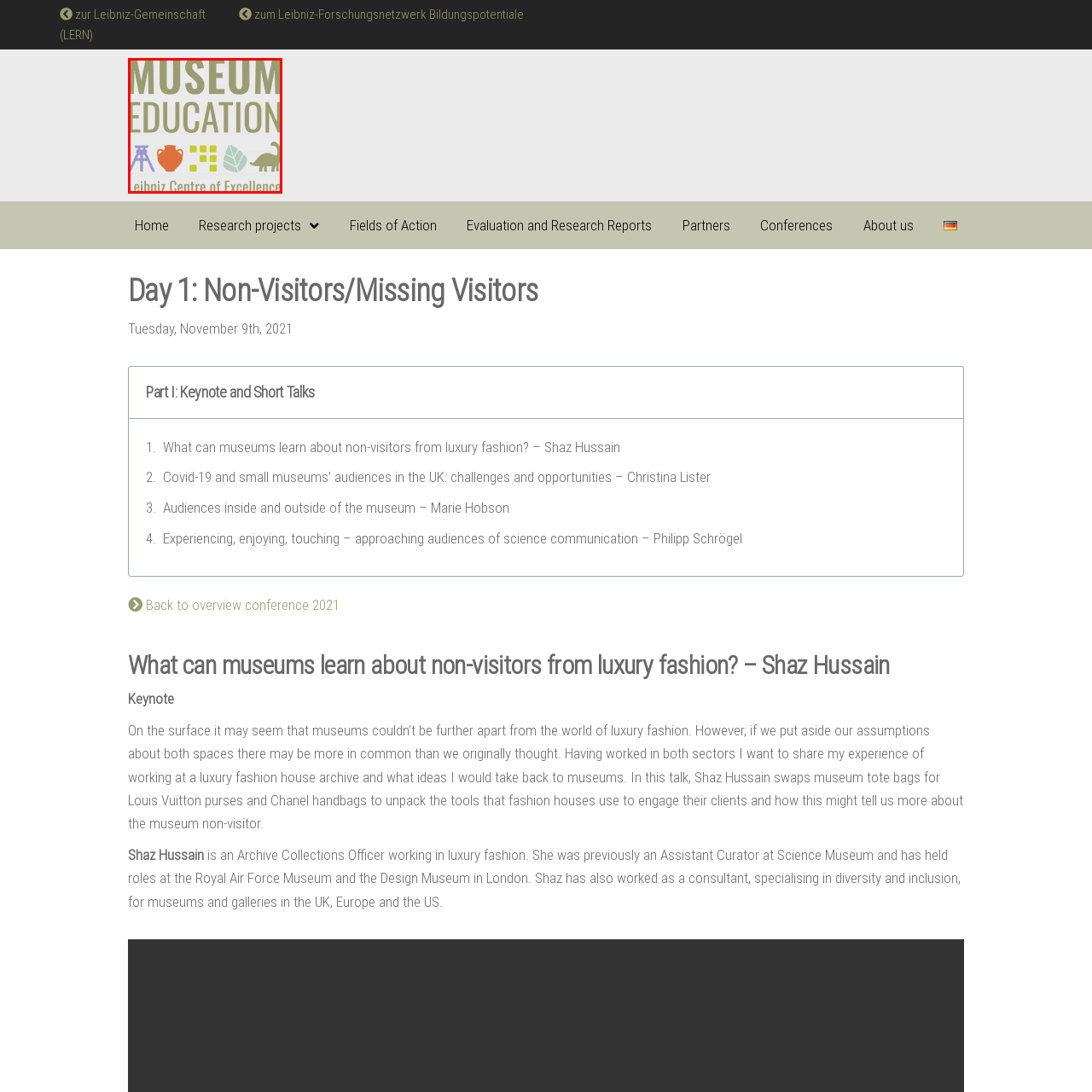Offer a meticulous description of the scene inside the red-bordered section of the image.

The image features the logo of the "Leibniz Centre of Excellence Museum Education." This logo emphasizes the institute's focus on enhancing educational practices within museums, showcasing its name prominently at the top with the words "MUSEUM EDUCATION" in bold, light green lettering. Below the text, there are colorful icons representing various aspects of museum collections and education: a wooden chair, a pottery vase, a grid pattern, a leaf, and a dinosaur silhouette. These elements symbolize the diverse learning opportunities and exhibits that museums offer, illustrating the integration of culture, history, and science in educational contexts. The overall design is modern and engaging, reflecting the centre's innovative approach to museum education.